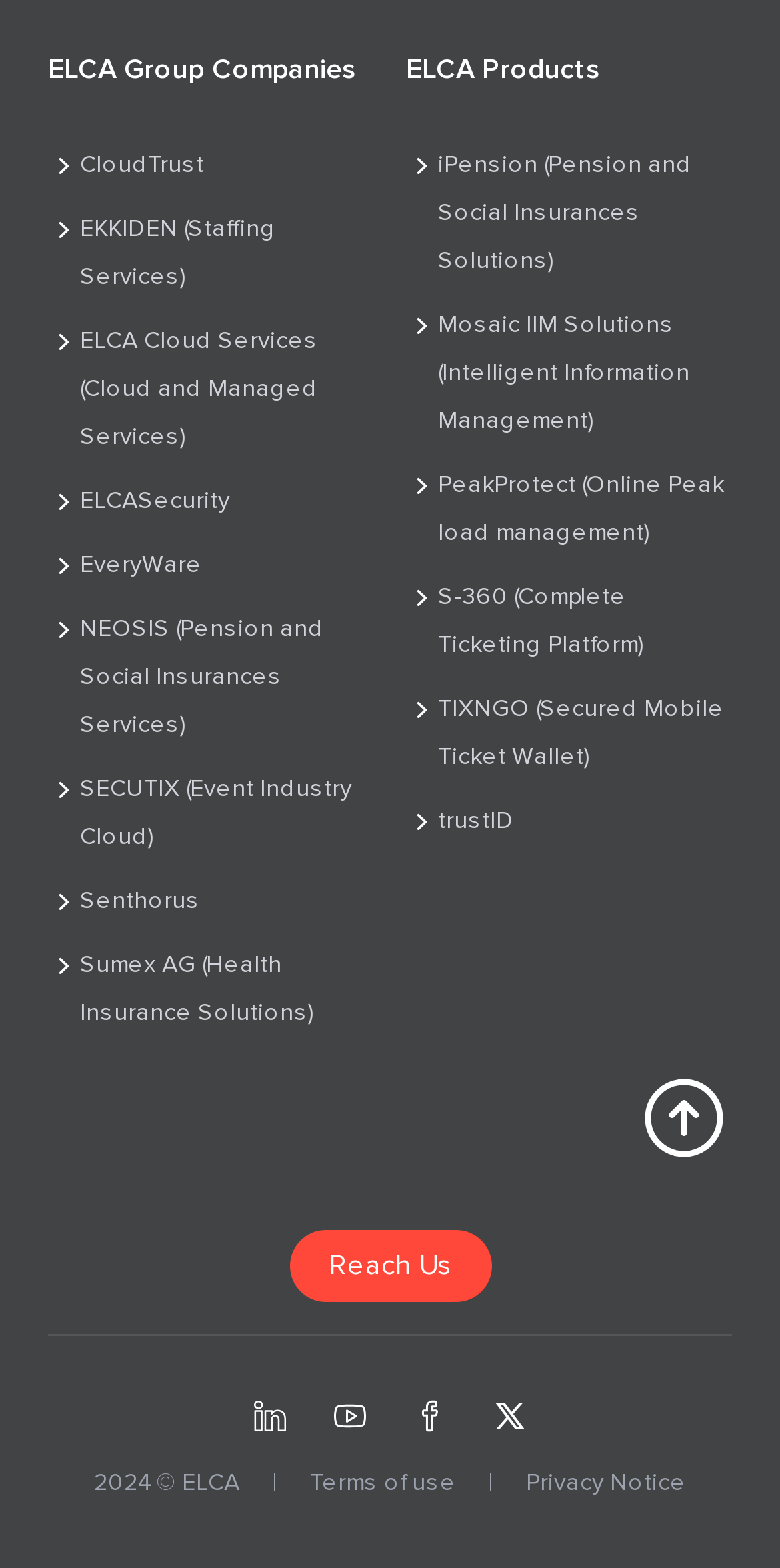From the screenshot, find the bounding box of the UI element matching this description: "Facebook". Supply the bounding box coordinates in the form [left, top, right, bottom], each a float between 0 and 1.

[0.531, 0.893, 0.572, 0.913]